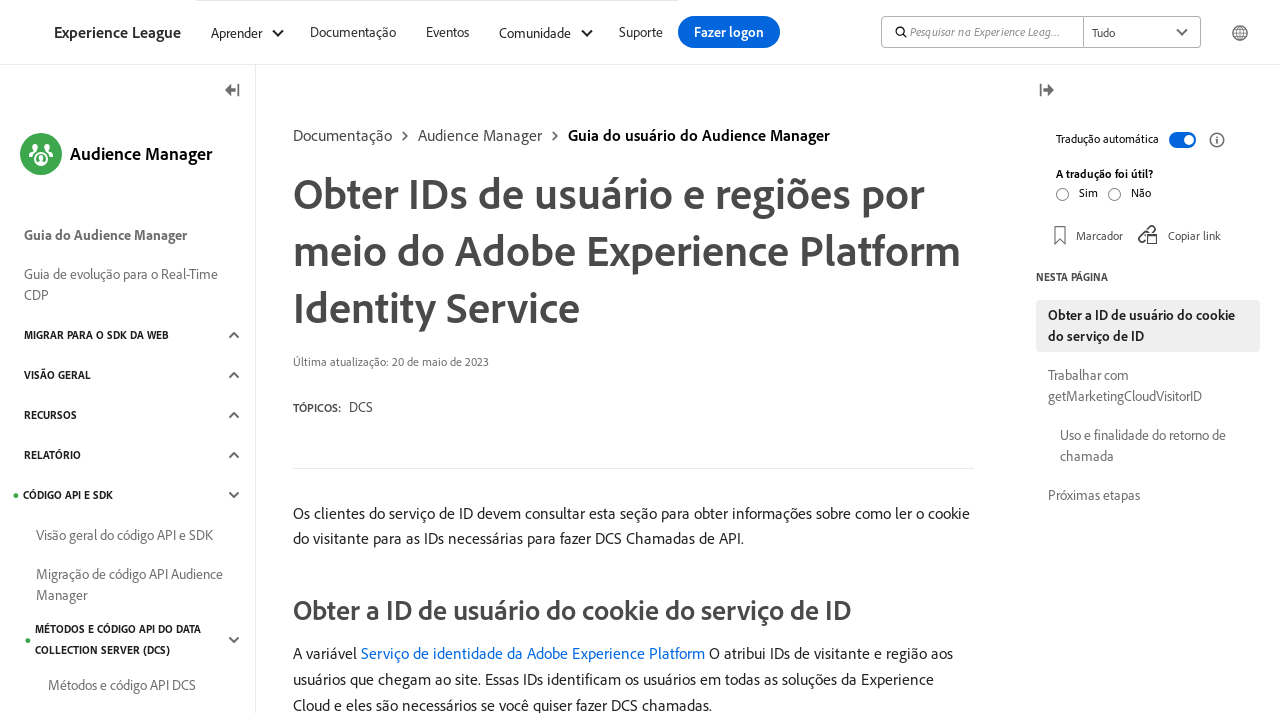What is the name of the service mentioned in the main content?
Provide a one-word or short-phrase answer based on the image.

Serviço de identidade da Adobe Experience Platform